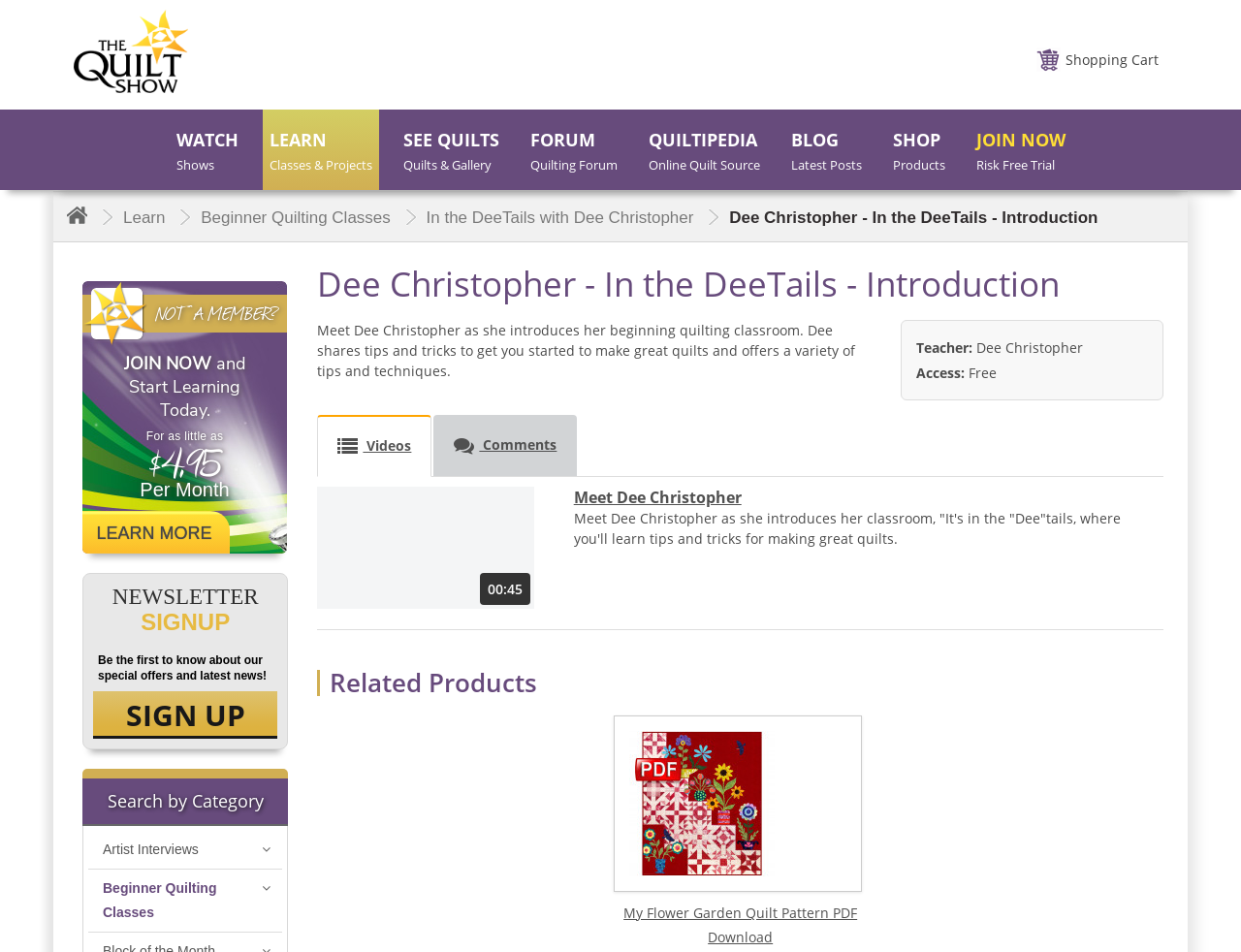Identify the bounding box for the described UI element. Provide the coordinates in (top-left x, top-left y, bottom-right x, bottom-right y) format with values ranging from 0 to 1: Comments

[0.35, 0.436, 0.465, 0.5]